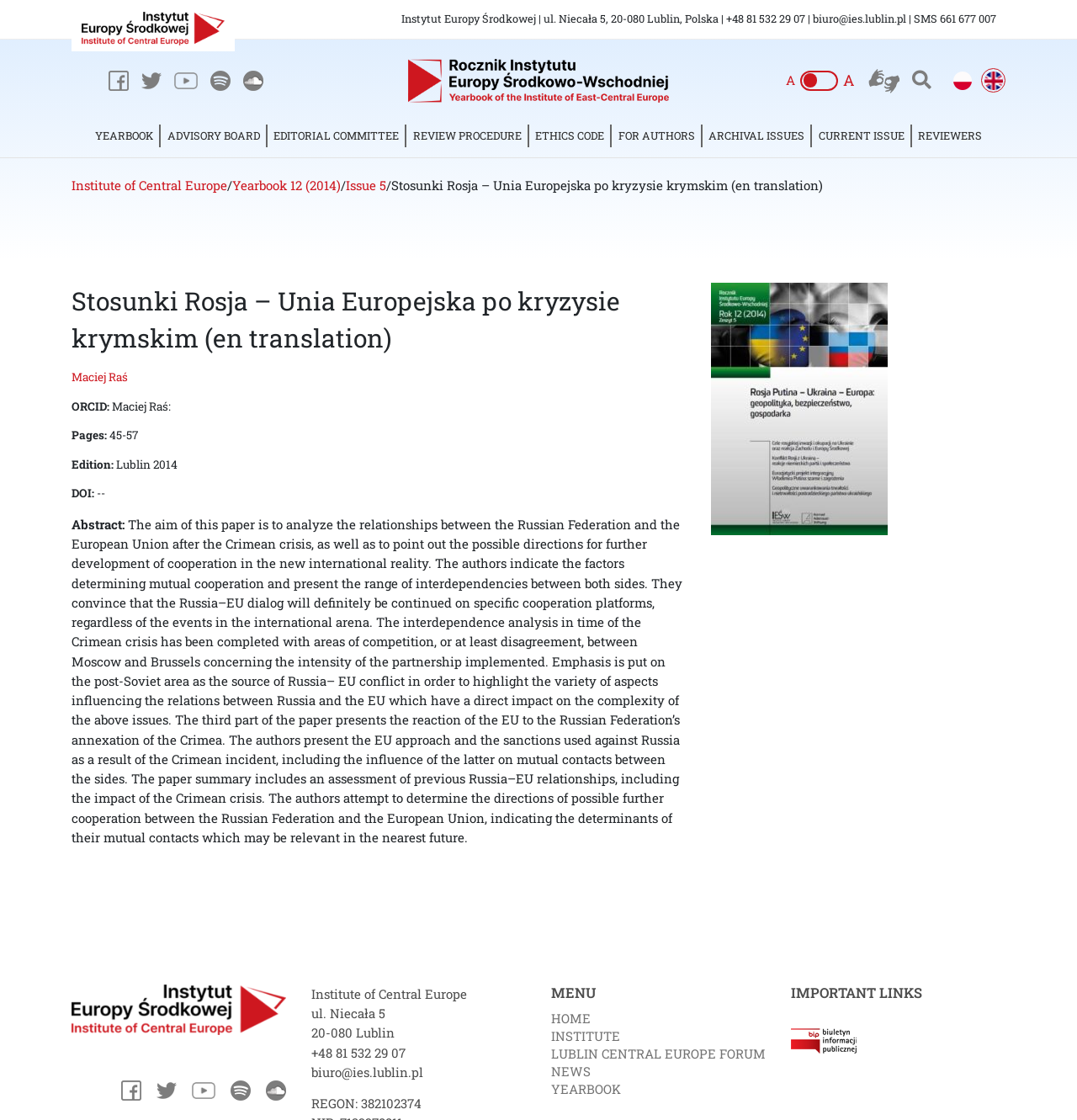Analyze the image and deliver a detailed answer to the question: What is the topic of the paper?

I found the answer by reading the abstract of the paper, which discusses the relationships between Russia and the European Union after the Crimean crisis.